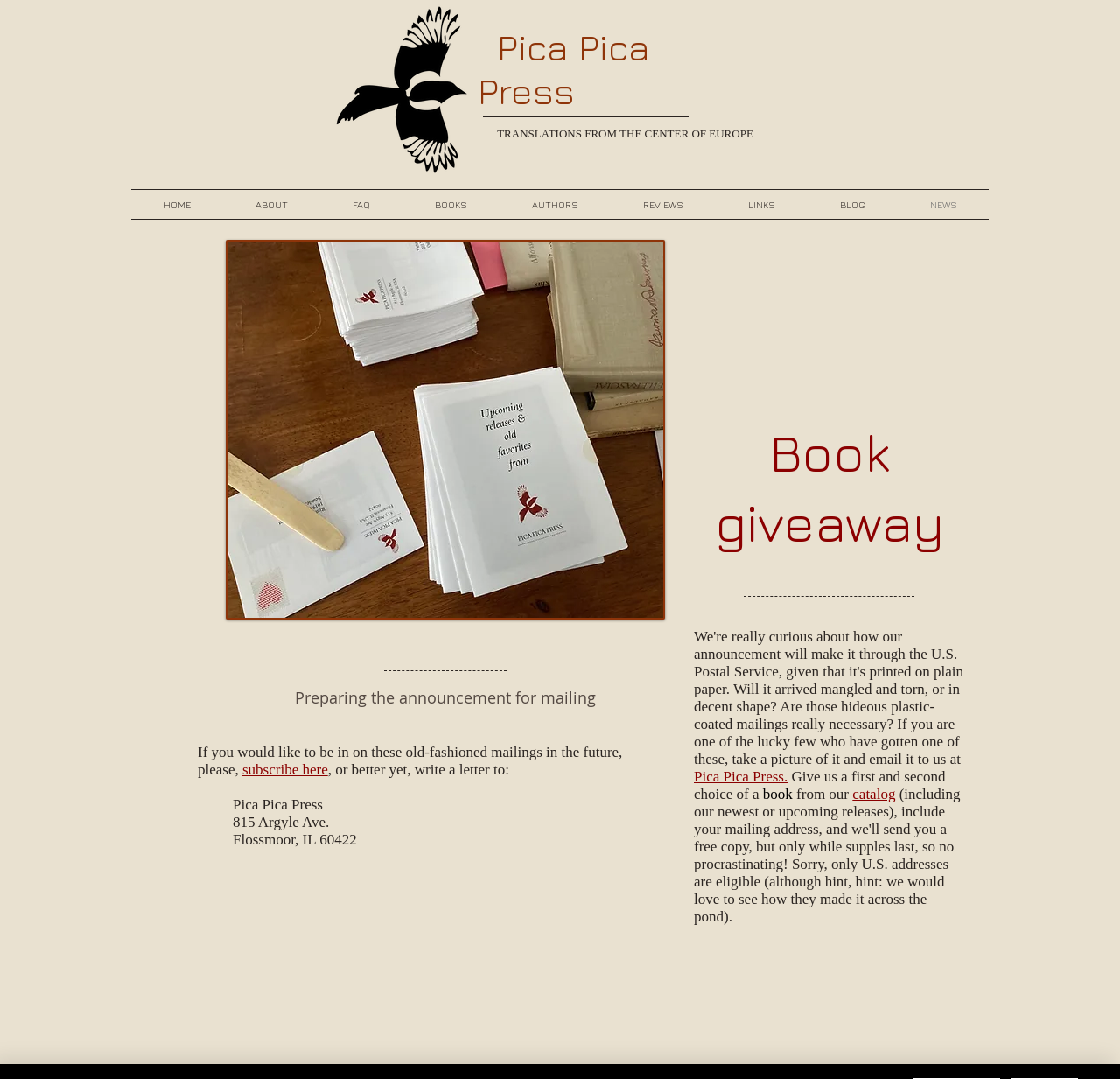Please provide a comprehensive response to the question based on the details in the image: What is the address of the press?

The address of the press can be found at the bottom of the page, where it lists the street address, city, and zip code. The address is '815 Argyle Ave., Flossmoor, IL 60422'.